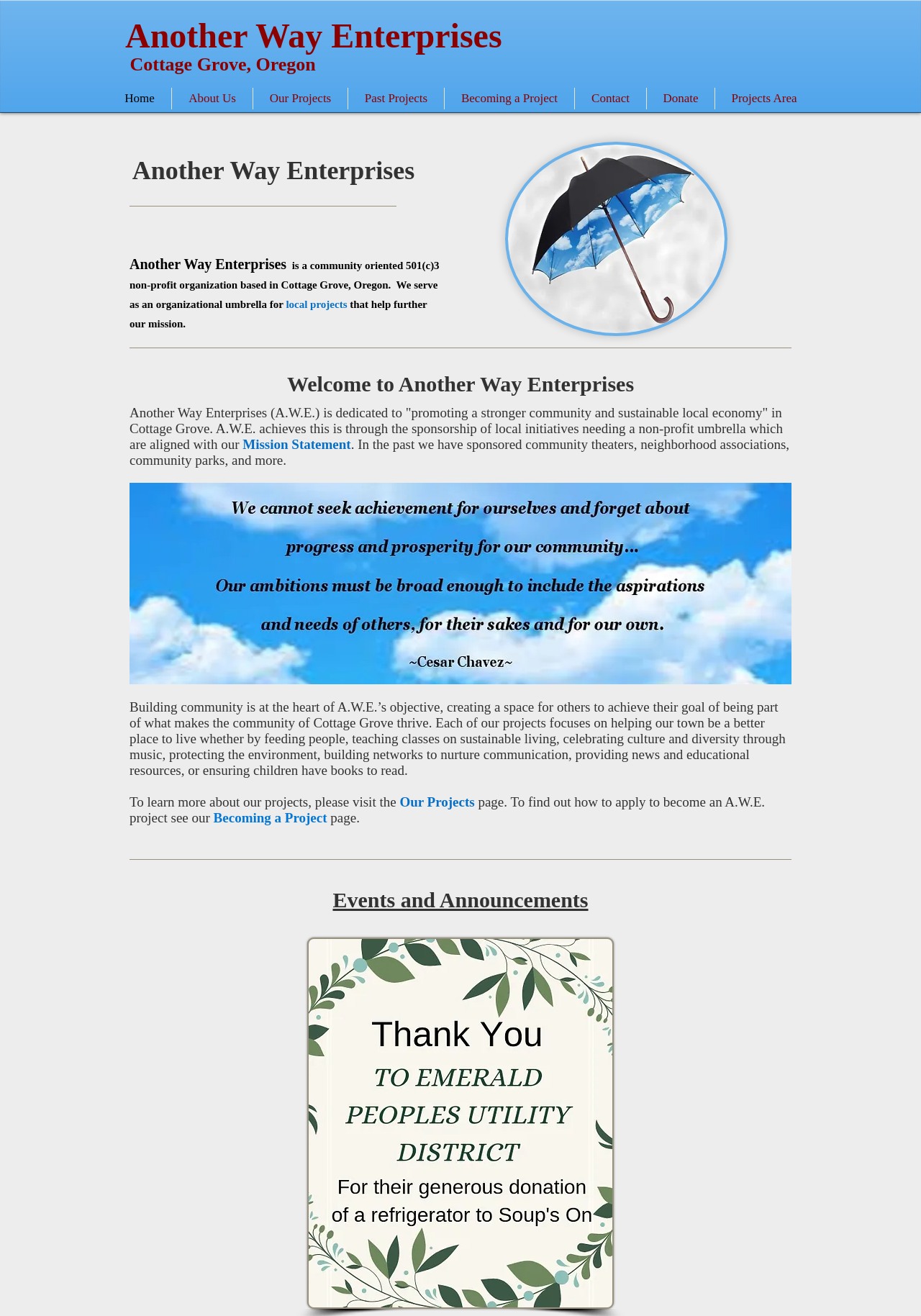Please provide the bounding box coordinates for the element that needs to be clicked to perform the instruction: "Click Home". The coordinates must consist of four float numbers between 0 and 1, formatted as [left, top, right, bottom].

[0.117, 0.067, 0.186, 0.083]